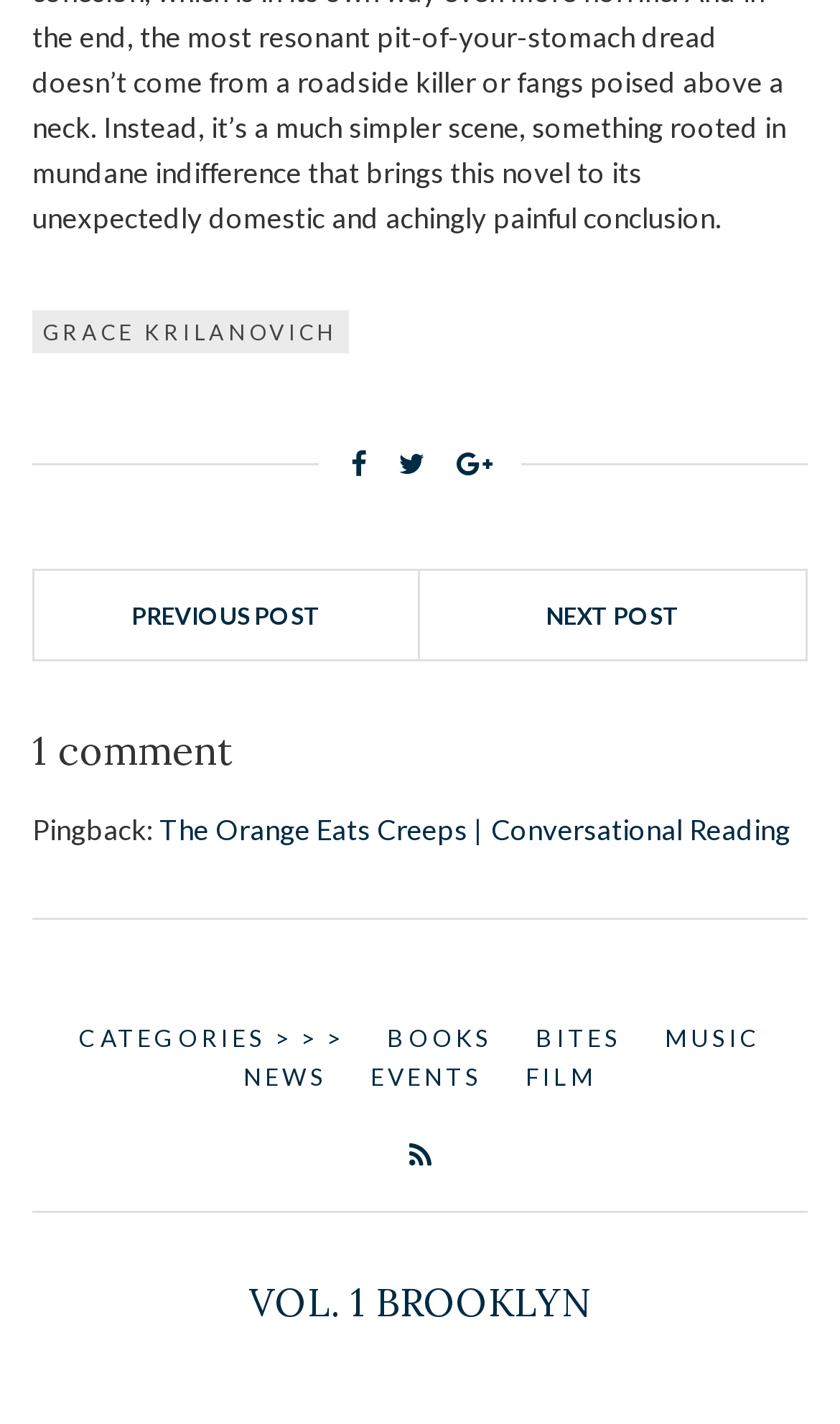Please determine the bounding box coordinates for the UI element described here. Use the format (top-left x, top-left y, bottom-right x, bottom-right y) with values bounded between 0 and 1: Categories > > >

[0.094, 0.716, 0.409, 0.743]